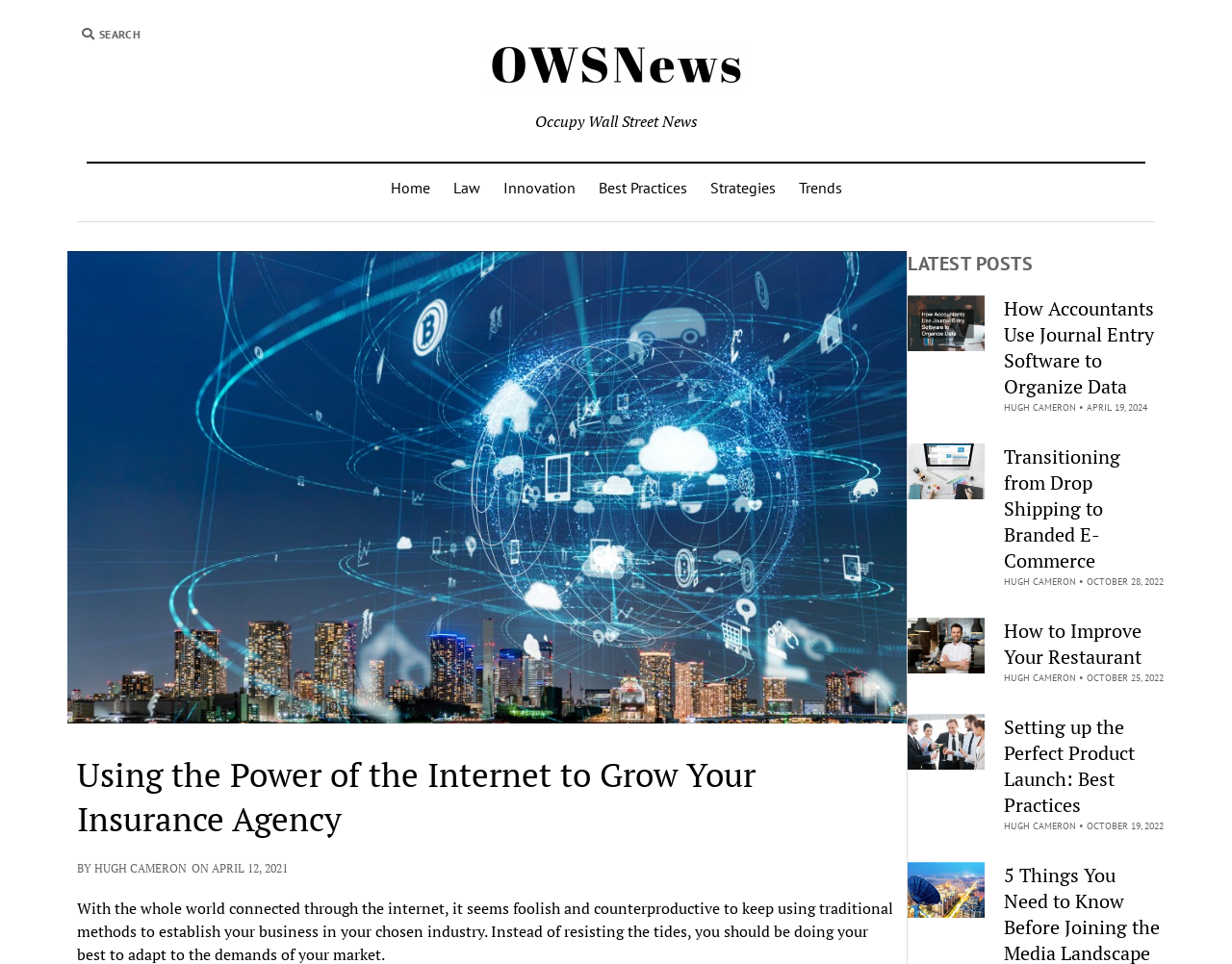Please specify the bounding box coordinates of the clickable section necessary to execute the following command: "Search for something".

[0.062, 0.028, 0.133, 0.043]